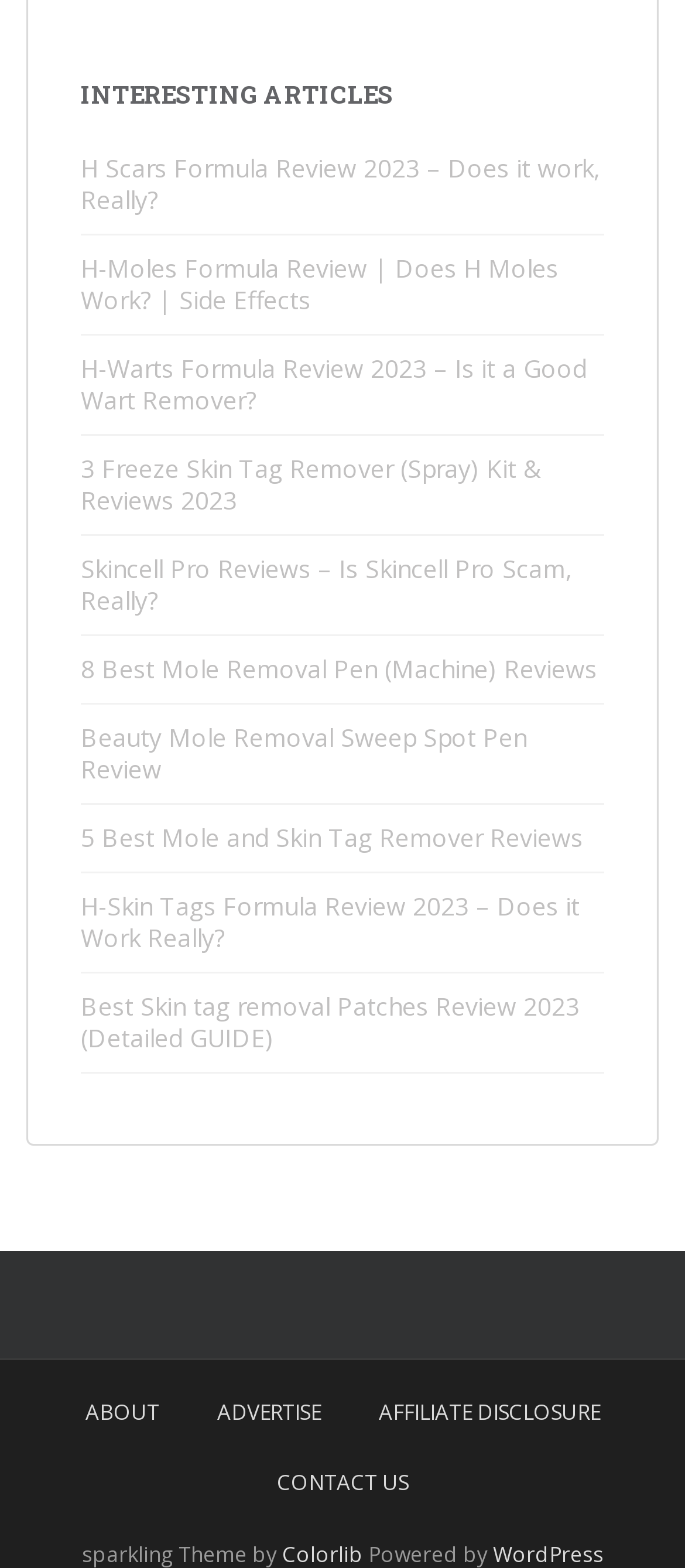Determine the bounding box coordinates of the region that needs to be clicked to achieve the task: "Read the review of H Scars Formula".

[0.118, 0.096, 0.877, 0.138]